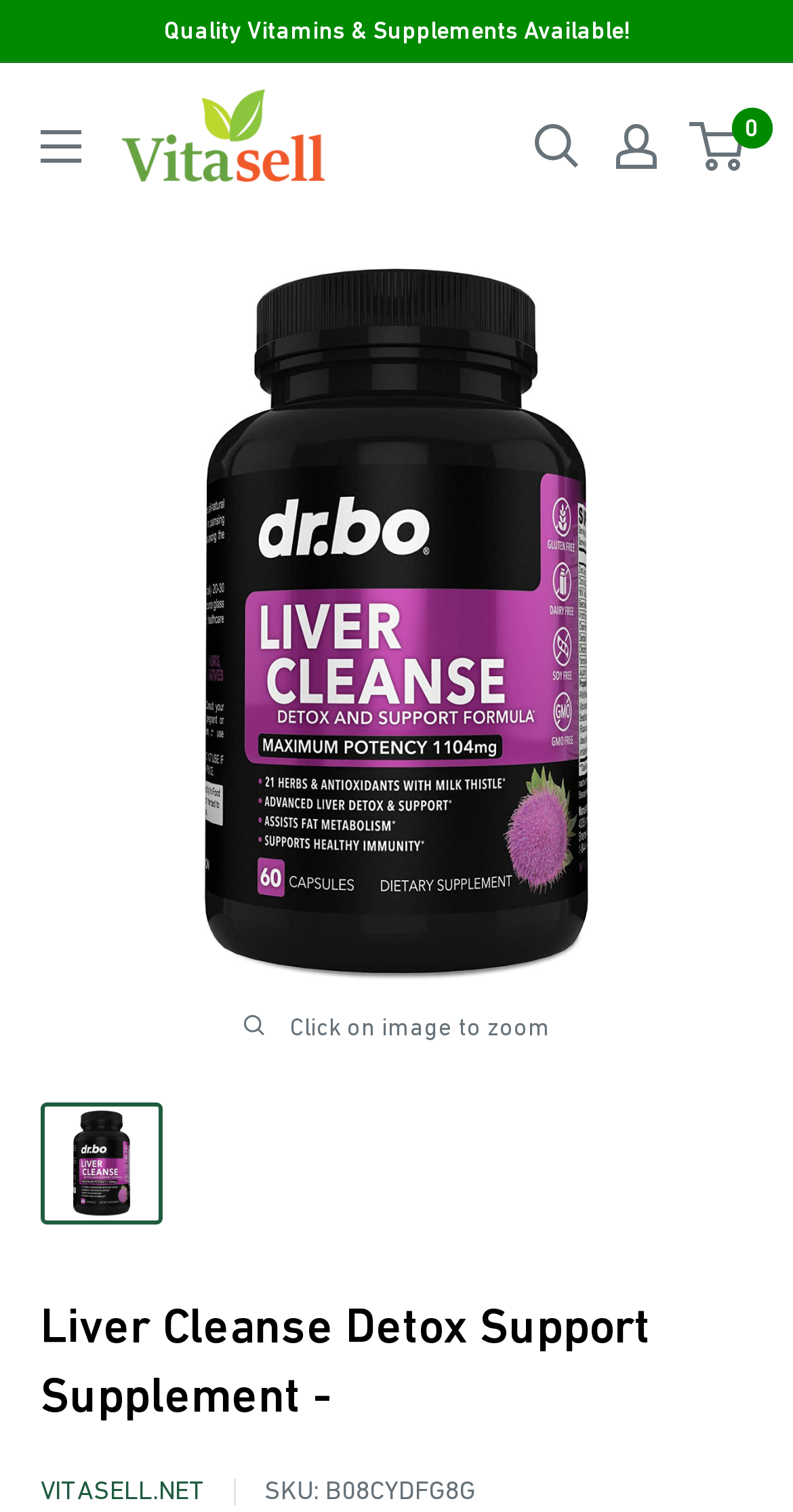Please answer the following question using a single word or phrase: 
What is the name of the website?

Vitasell.net